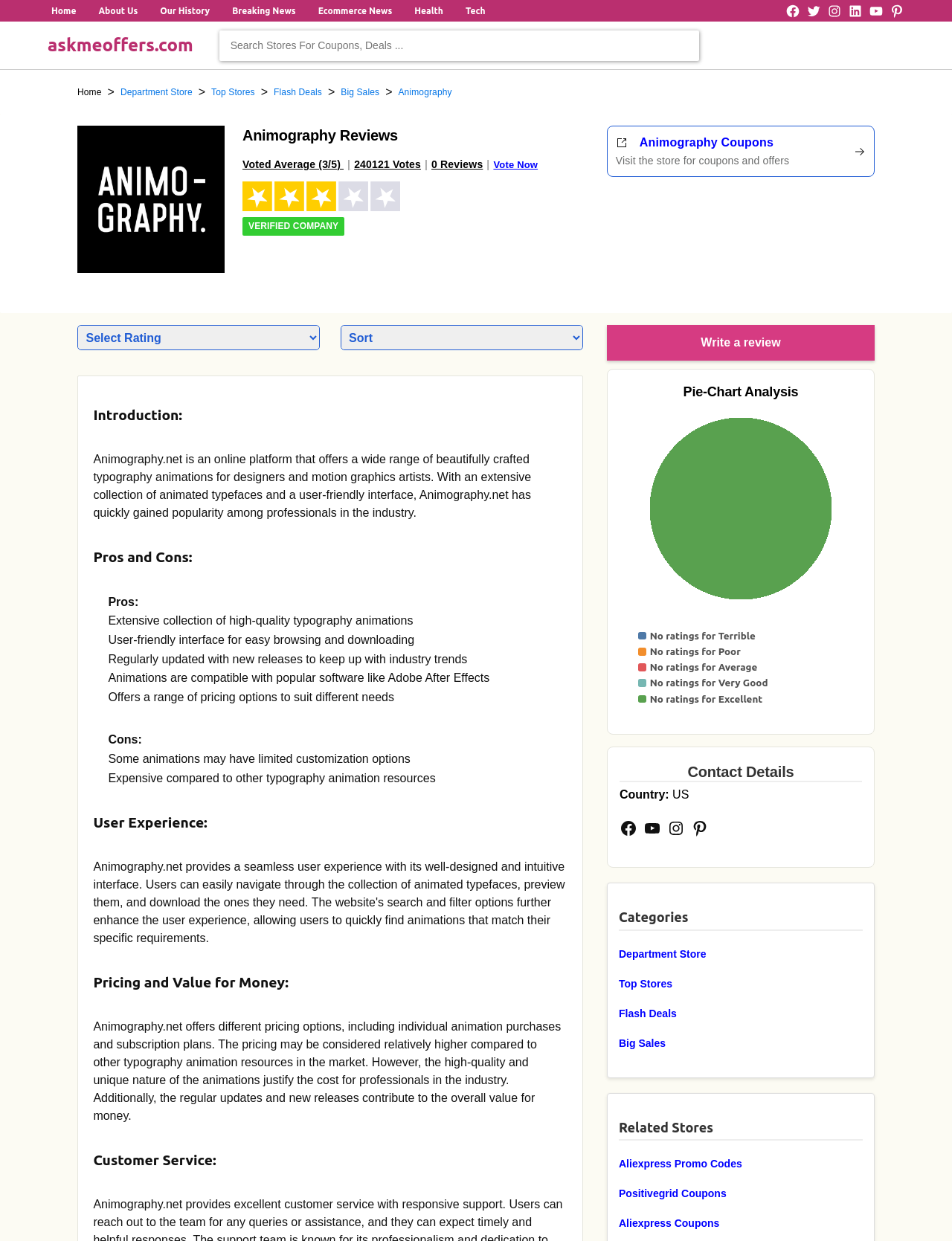What is the TrustScore of Animography?
Using the image, elaborate on the answer with as much detail as possible.

The TrustScore of Animography is displayed as 'TrustScore 3 out of 5' on the webpage, which indicates that the TrustScore is 3 out of 5.